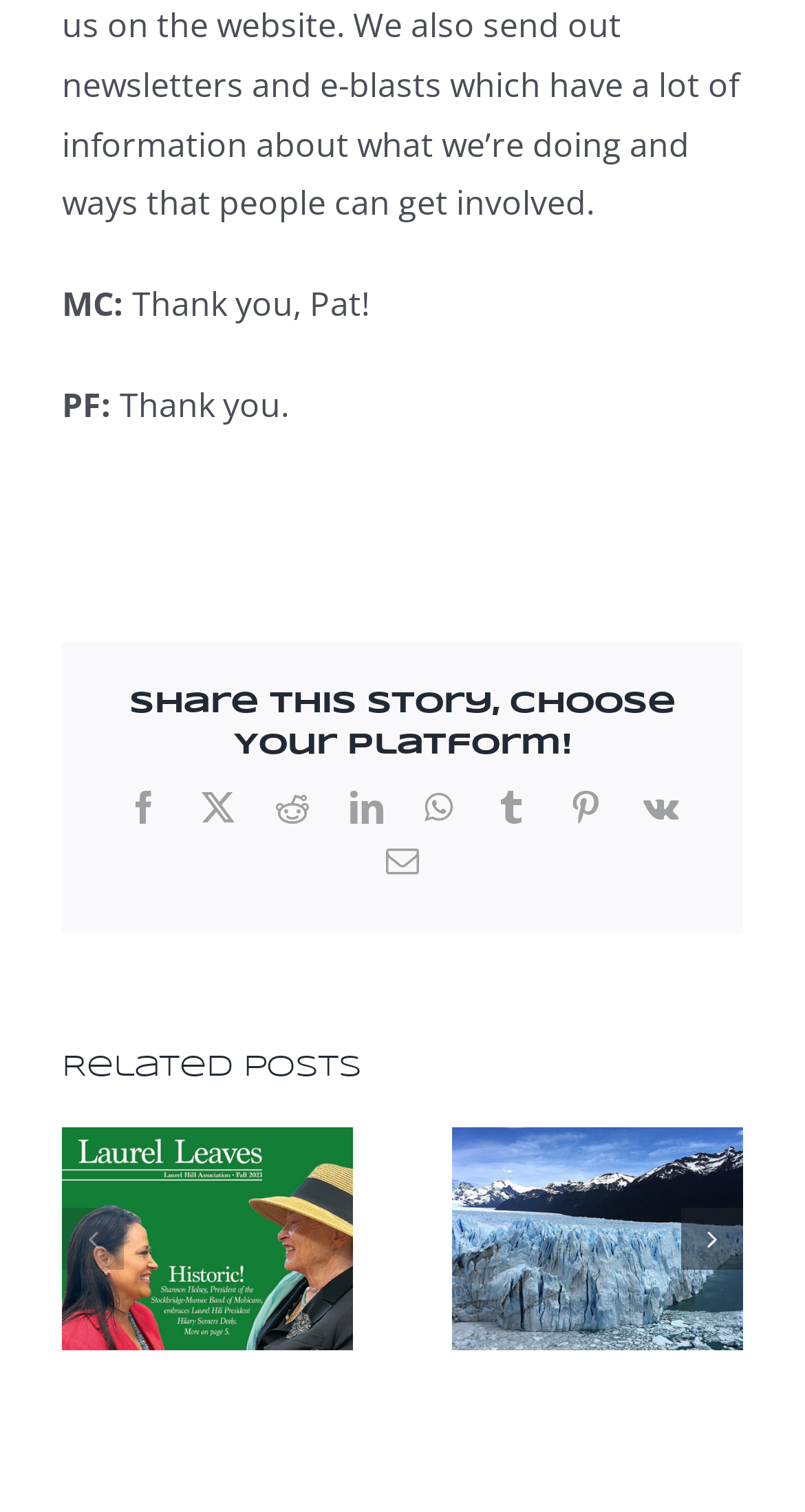How many social media platforms are available to share the story?
Based on the image, please offer an in-depth response to the question.

I counted the number of social media links available on the webpage, including Facebook, X, Reddit, LinkedIn, WhatsApp, Tumblr, Pinterest, and Vk, which totals 8 platforms.